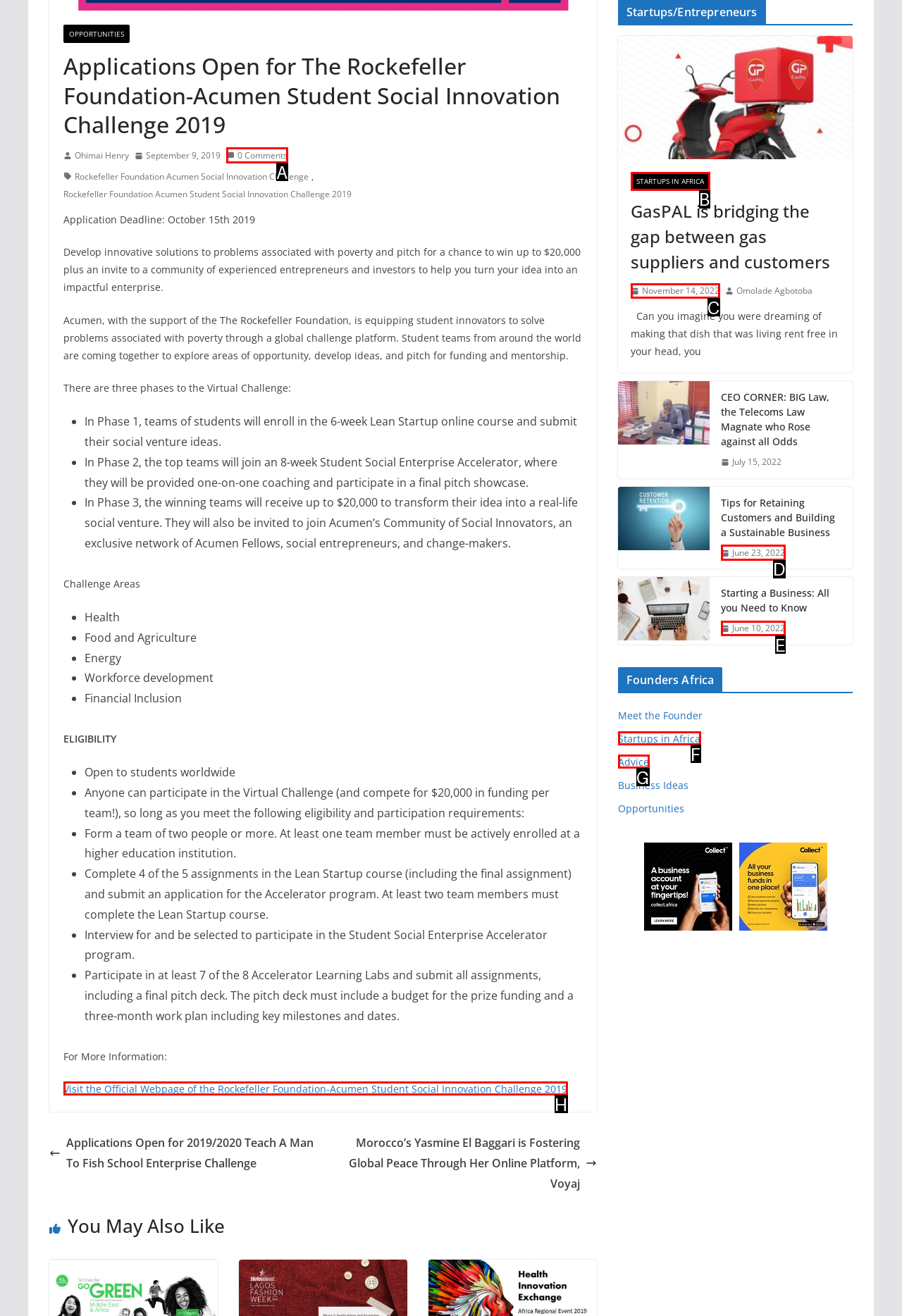Choose the option that best matches the element: Startups in Africa
Respond with the letter of the correct option.

F